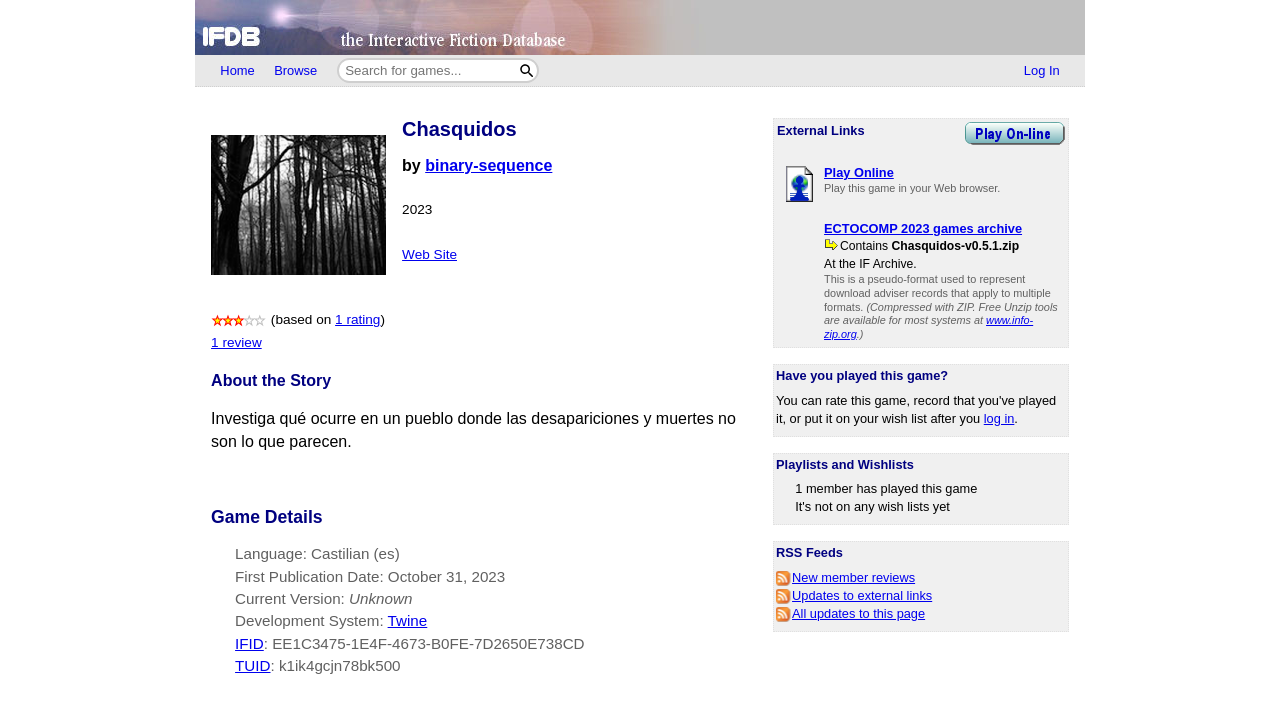Find the bounding box coordinates of the element I should click to carry out the following instruction: "View RSS feeds".

[0.606, 0.761, 0.833, 0.879]